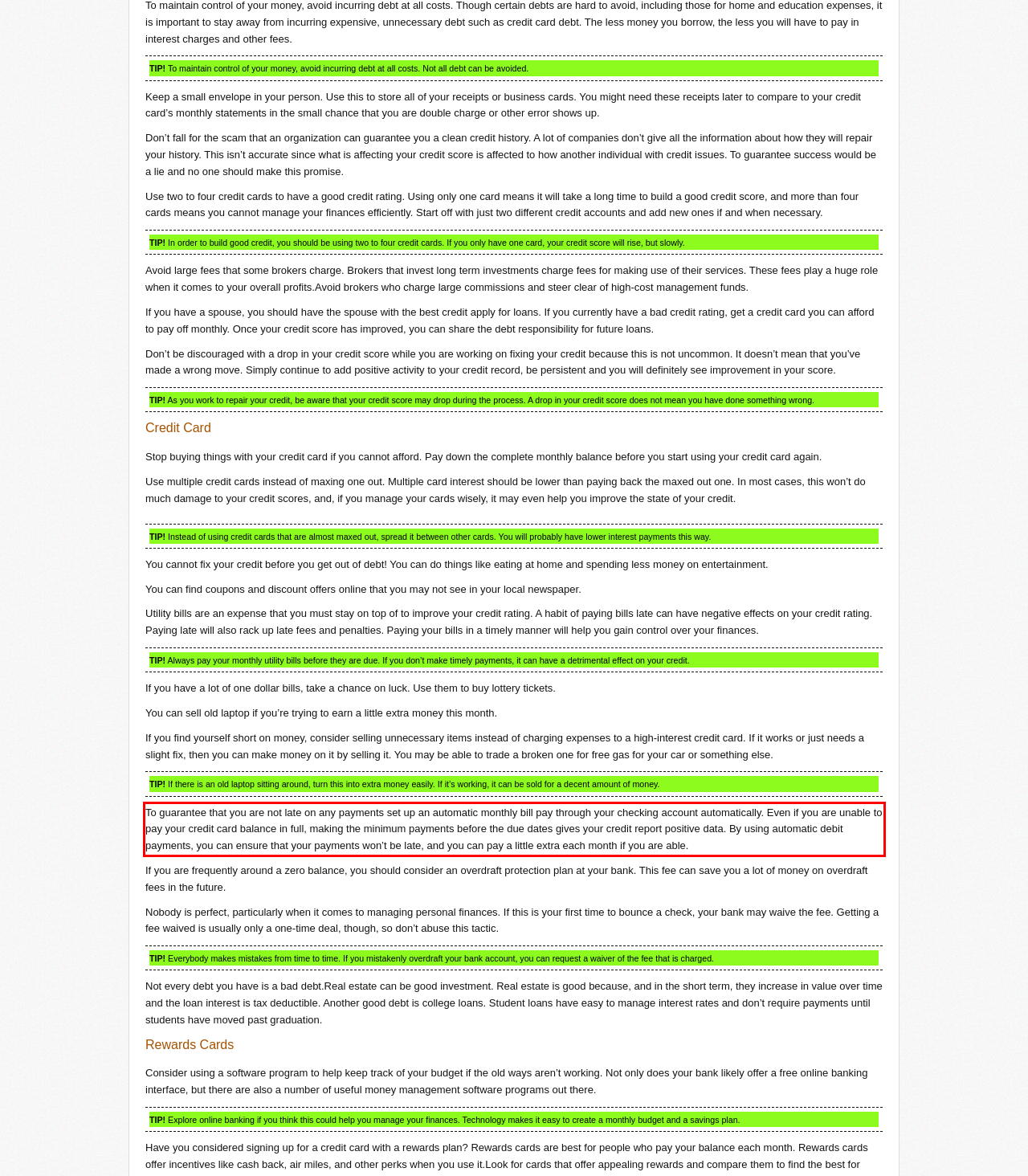Using the provided screenshot of a webpage, recognize and generate the text found within the red rectangle bounding box.

To guarantee that you are not late on any payments set up an automatic monthly bill pay through your checking account automatically. Even if you are unable to pay your credit card balance in full, making the minimum payments before the due dates gives your credit report positive data. By using automatic debit payments, you can ensure that your payments won’t be late, and you can pay a little extra each month if you are able.